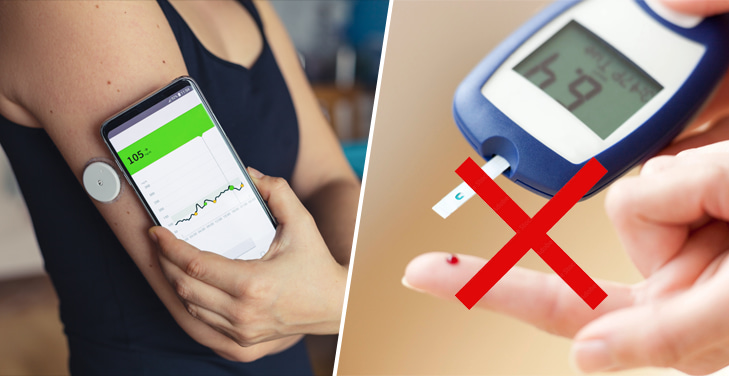What is the purpose of the red cross on the traditional meter?
Please look at the screenshot and answer using one word or phrase.

To indicate drawbacks